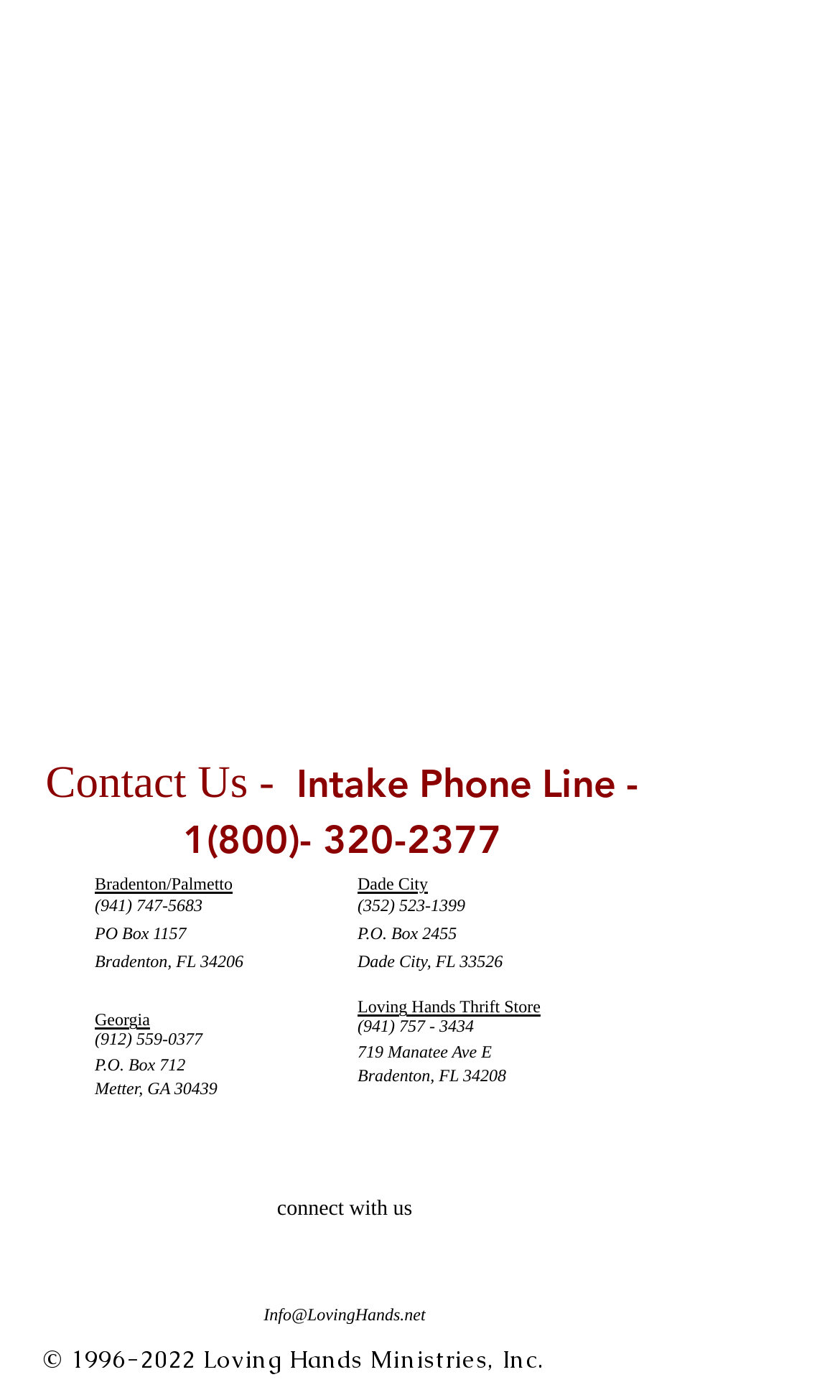What is the phone number for the Intake Phone Line?
Based on the image, provide your answer in one word or phrase.

1(800)-320-2377